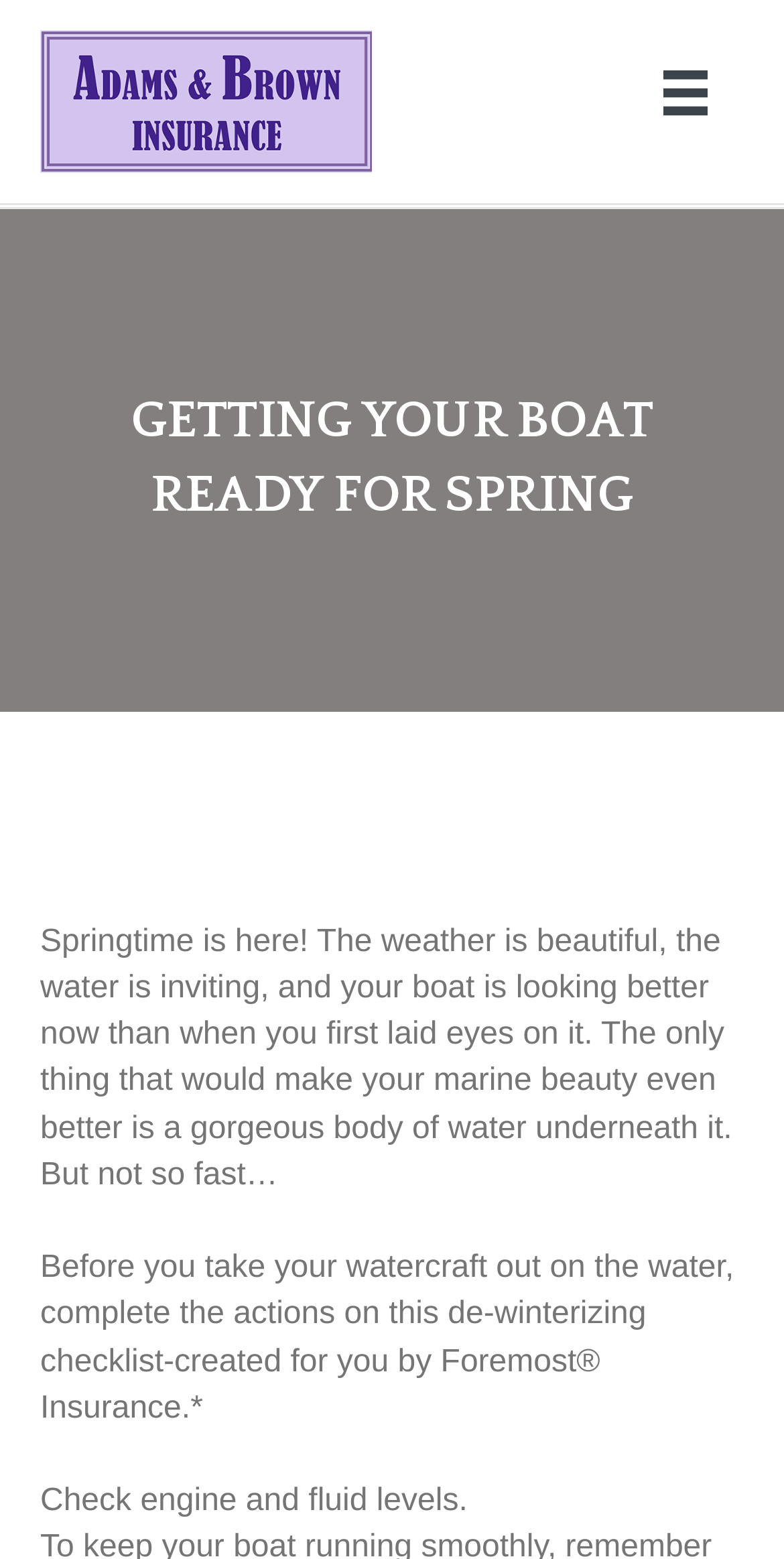Determine the webpage's heading and output its text content.

GETTING YOUR BOAT READY FOR SPRING